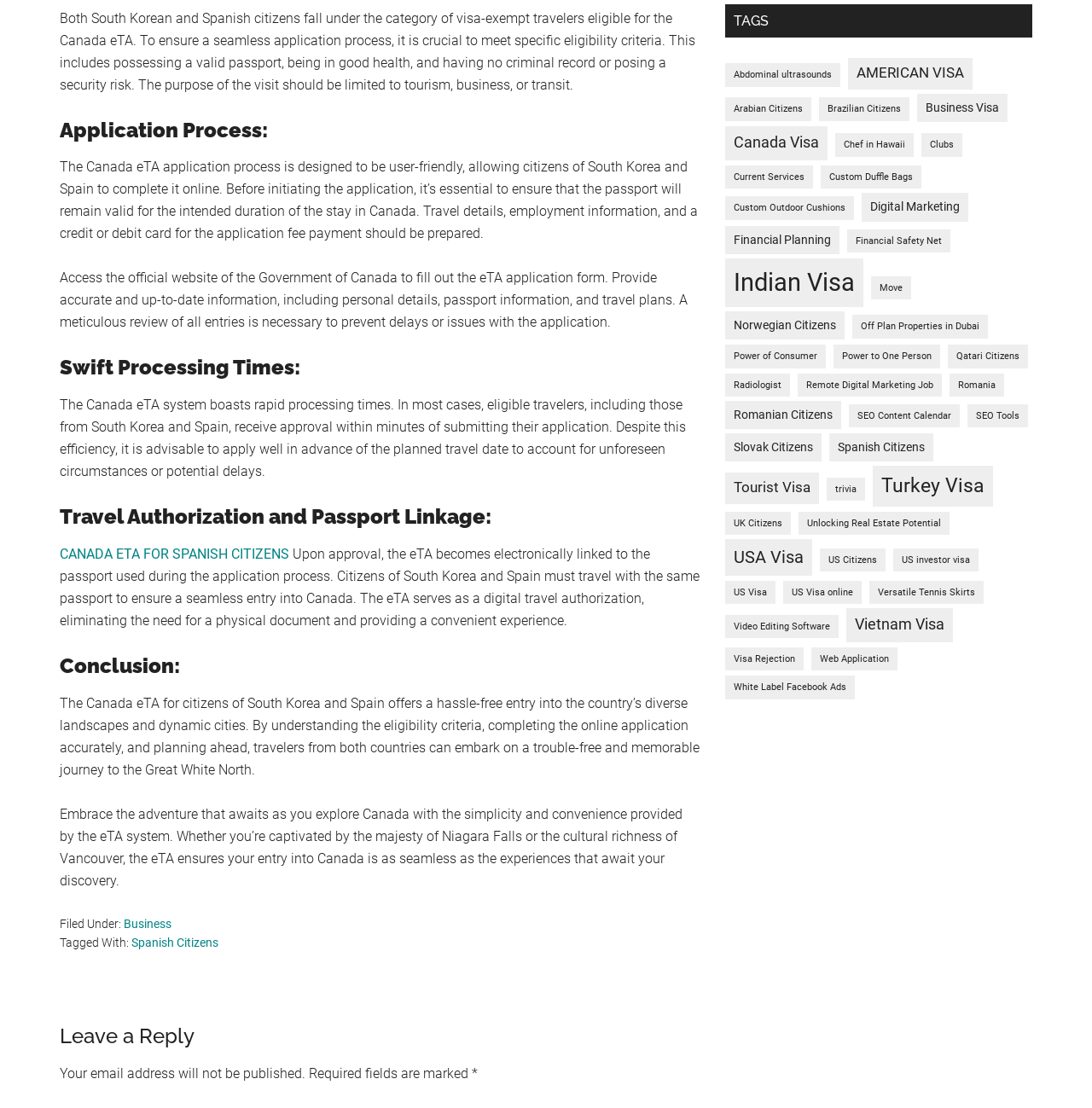Please determine the bounding box coordinates of the element to click on in order to accomplish the following task: "Leave a reply". Ensure the coordinates are four float numbers ranging from 0 to 1, i.e., [left, top, right, bottom].

[0.055, 0.925, 0.641, 0.947]